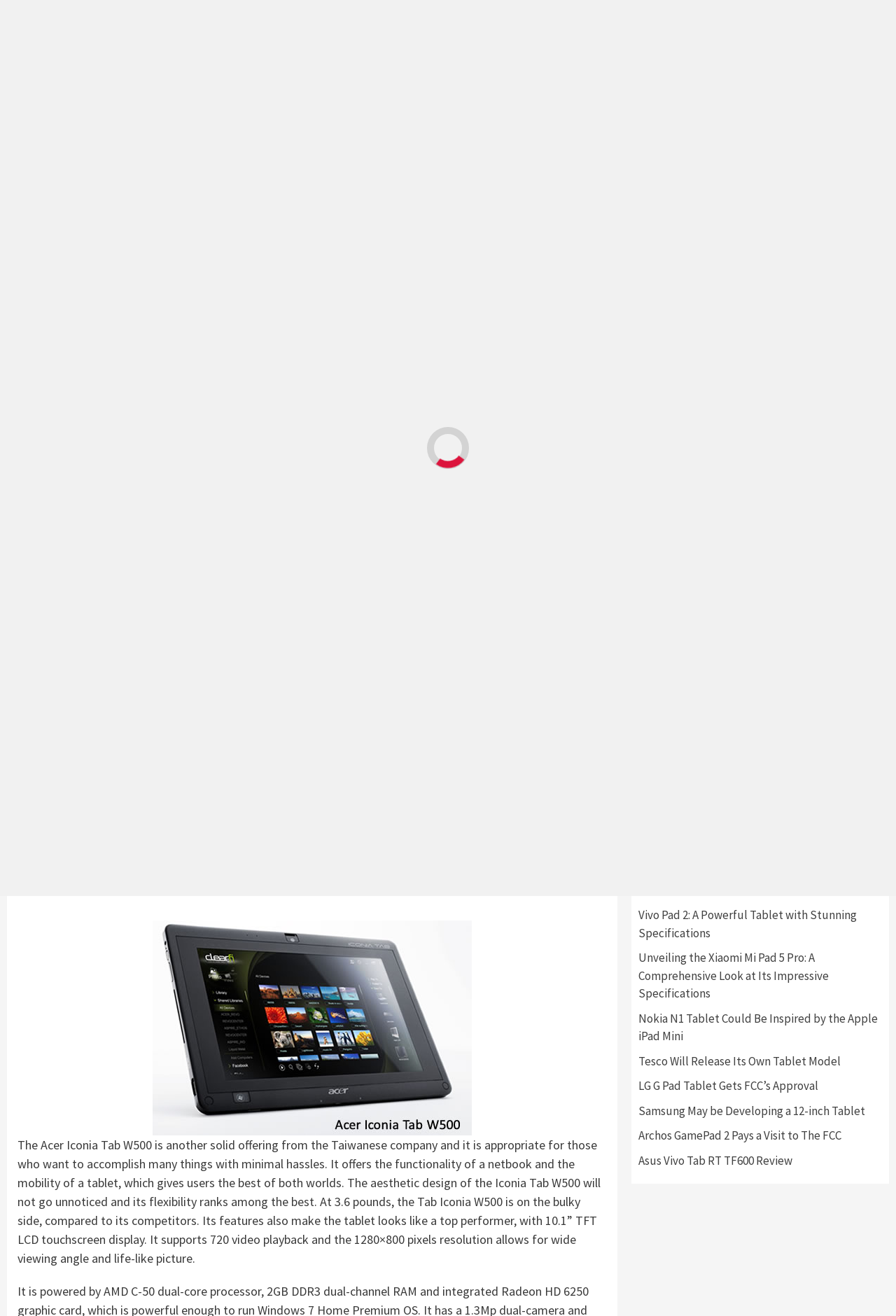Kindly determine the bounding box coordinates for the clickable area to achieve the given instruction: "Read Lenovo M20 5G Tablet review".

[0.712, 0.624, 0.984, 0.656]